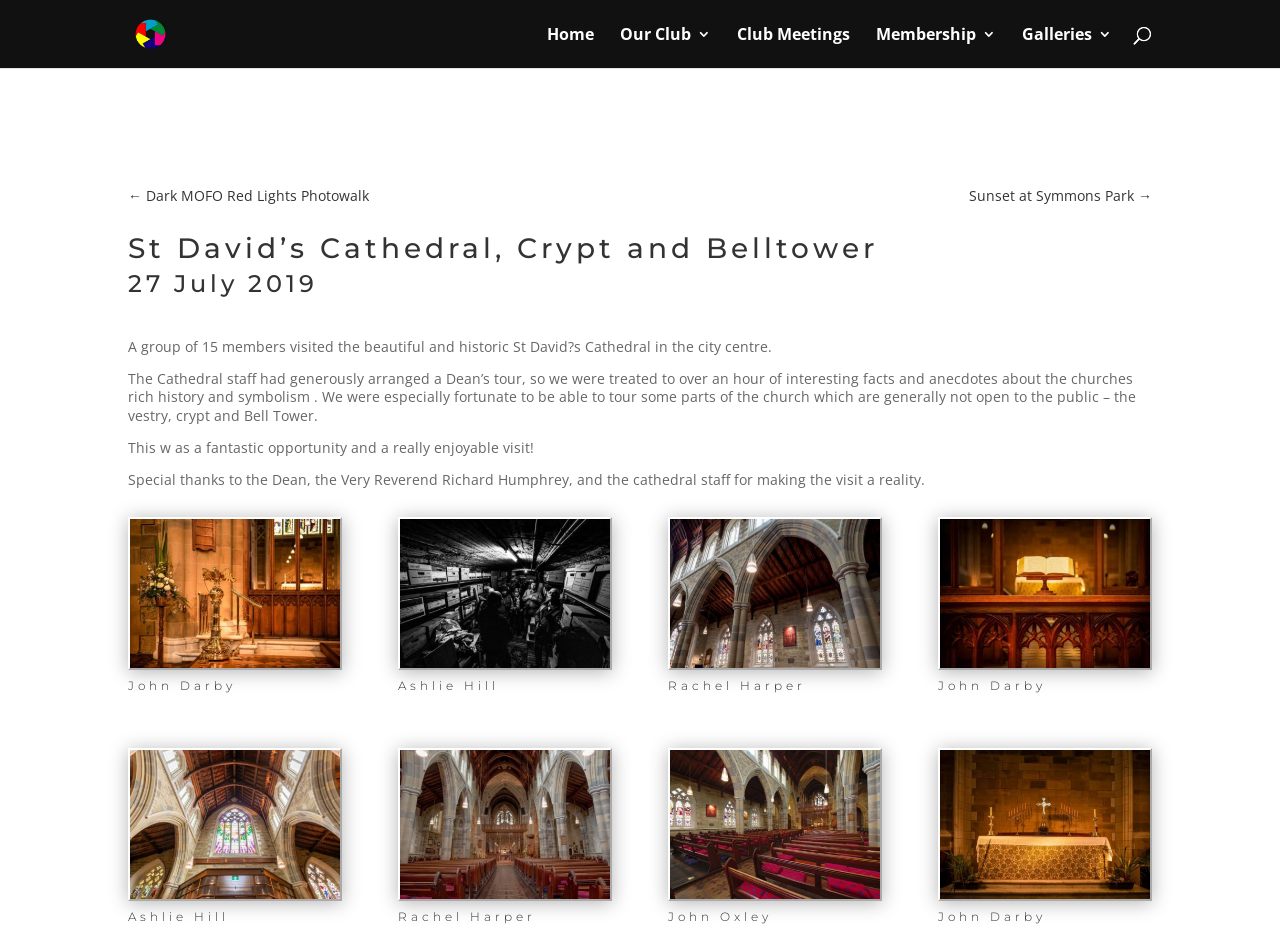Please find the bounding box coordinates of the element that you should click to achieve the following instruction: "Go to the 'Galleries' page". The coordinates should be presented as four float numbers between 0 and 1: [left, top, right, bottom].

[0.798, 0.029, 0.869, 0.073]